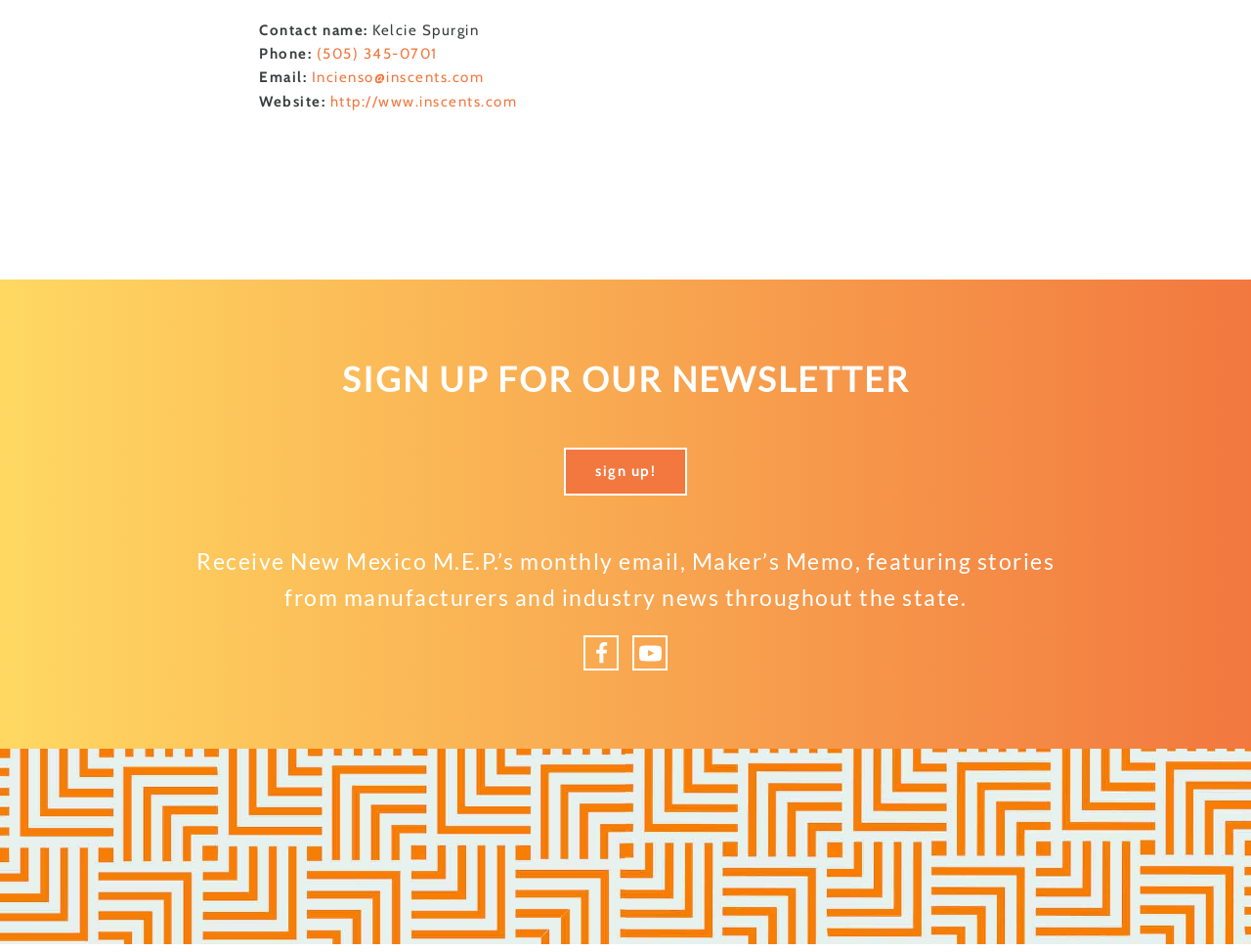Please determine the bounding box coordinates for the UI element described as: "(505) 345-0701".

[0.253, 0.047, 0.35, 0.066]